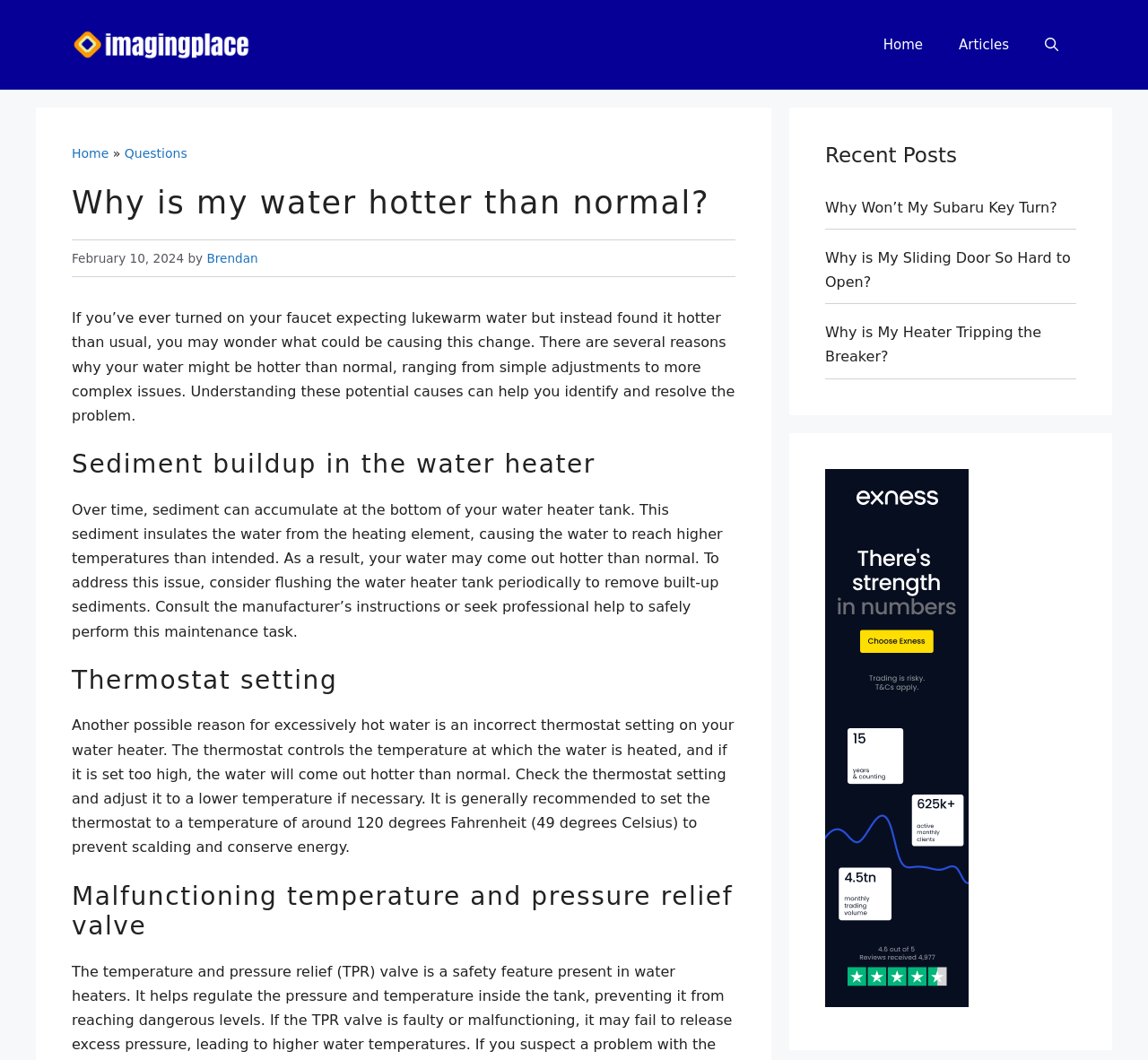Who is the author of the article?
Using the visual information, answer the question in a single word or phrase.

Brendan